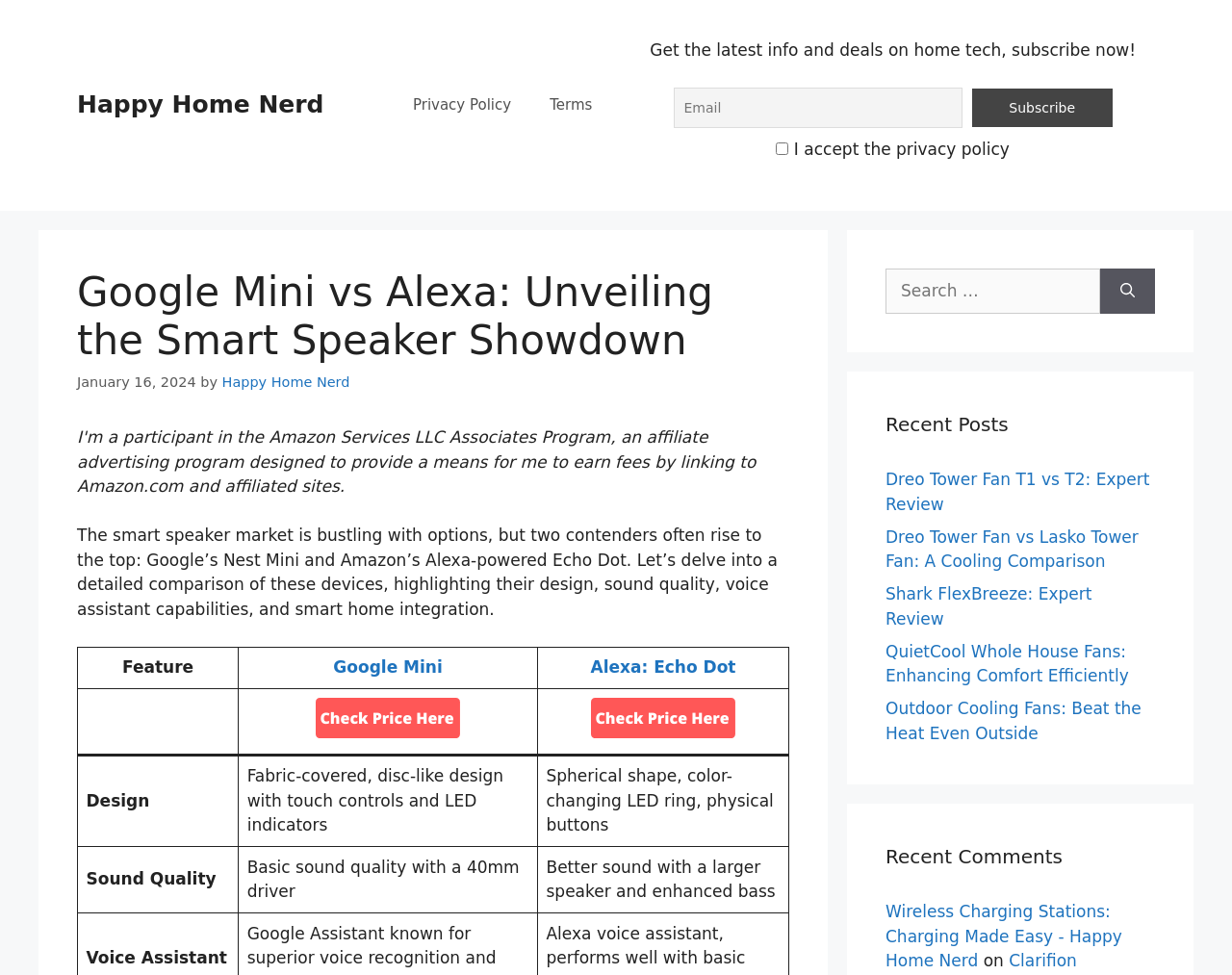Produce an elaborate caption capturing the essence of the webpage.

This webpage is a review article comparing Google Mini and Alexa smart speakers. At the top, there is a banner with a link to the website "Happy Home Nerd" and a navigation menu with links to "Privacy Policy" and "Terms". Below the banner, there is a section with a heading "Google Mini vs Alexa: Unveiling the Smart Speaker Showdown" and a subheading with the date "January 16, 2024" and the author "Happy Home Nerd". 

The main content of the article is a detailed comparison of the two smart speakers, highlighting their design, sound quality, voice assistant capabilities, and smart home integration. The comparison is presented in a table format with three rows, each row comparing a specific feature of the two devices. The features compared are design, sound quality, and other features.

On the right side of the page, there is a section with a heading "Get the latest info and deals on home tech, subscribe now!" and a subscription form with an email textbox and a "Subscribe" button. Below this section, there is a search box with a "Search" button.

At the bottom of the page, there are two sections: "Recent Posts" and "Recent Comments". The "Recent Posts" section lists five links to other review articles on the website, including reviews of tower fans and whole house fans. The "Recent Comments" section lists one link to a comment on an article about wireless charging stations.